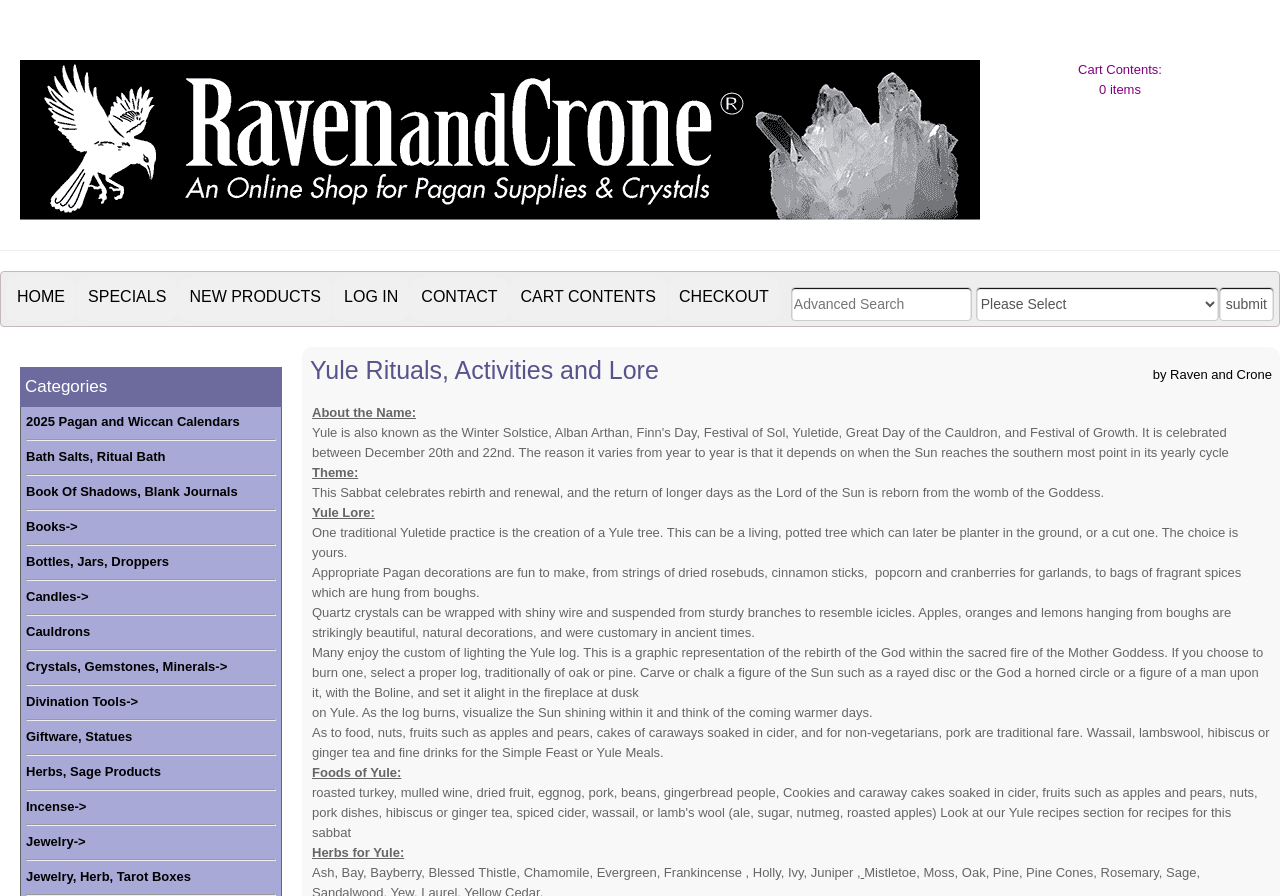Please locate the UI element described by "Book Of Shadows, Blank Journals" and provide its bounding box coordinates.

[0.02, 0.538, 0.186, 0.56]